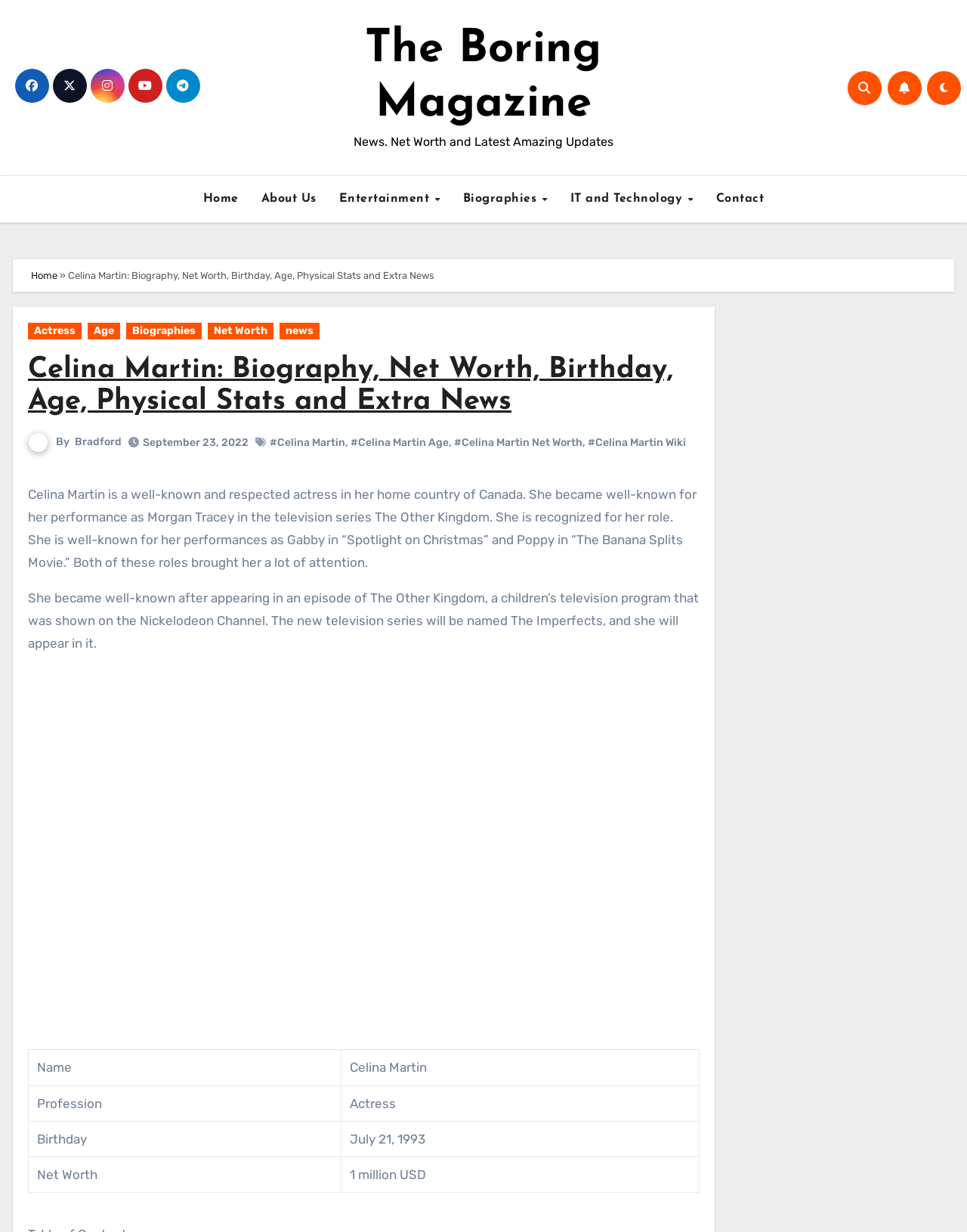Please determine the bounding box coordinates of the element's region to click in order to carry out the following instruction: "Read more about Celina Martin's age". The coordinates should be four float numbers between 0 and 1, i.e., [left, top, right, bottom].

[0.091, 0.262, 0.124, 0.275]